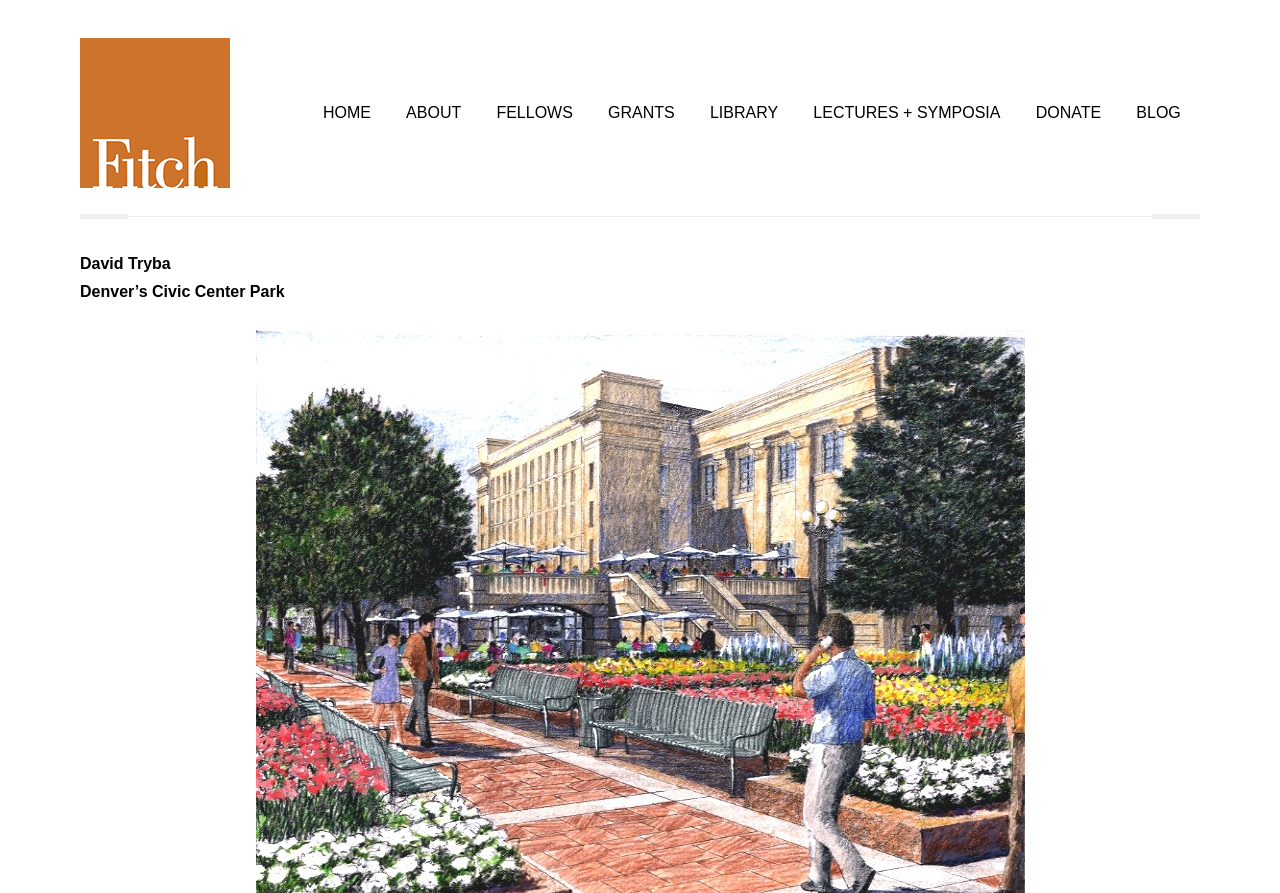Specify the bounding box coordinates of the region I need to click to perform the following instruction: "view fellow information". The coordinates must be four float numbers in the range of 0 to 1, i.e., [left, top, right, bottom].

[0.375, 0.102, 0.46, 0.151]